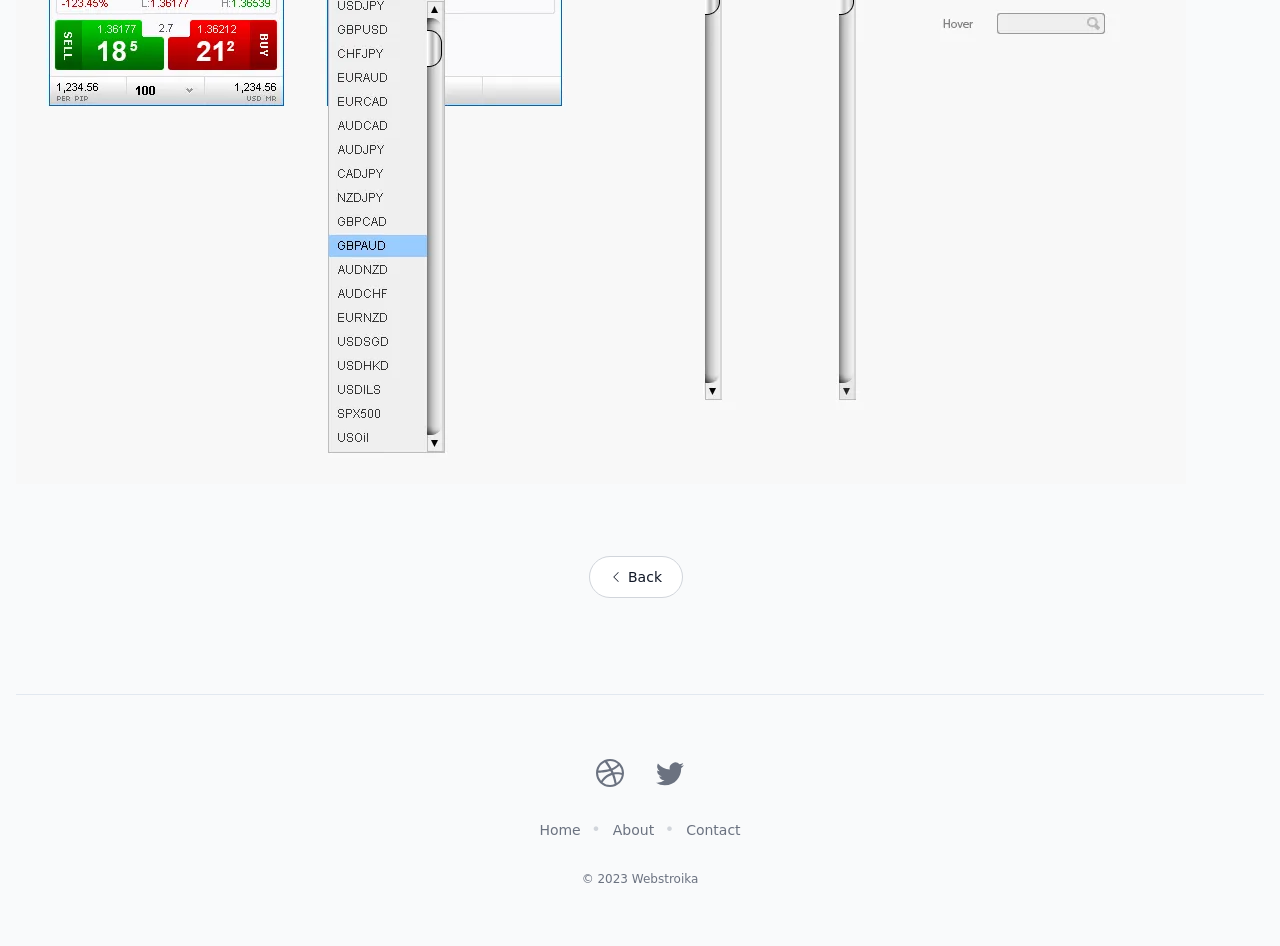Extract the bounding box coordinates of the UI element described: "About". Provide the coordinates in the format [left, top, right, bottom] with values ranging from 0 to 1.

[0.479, 0.867, 0.511, 0.888]